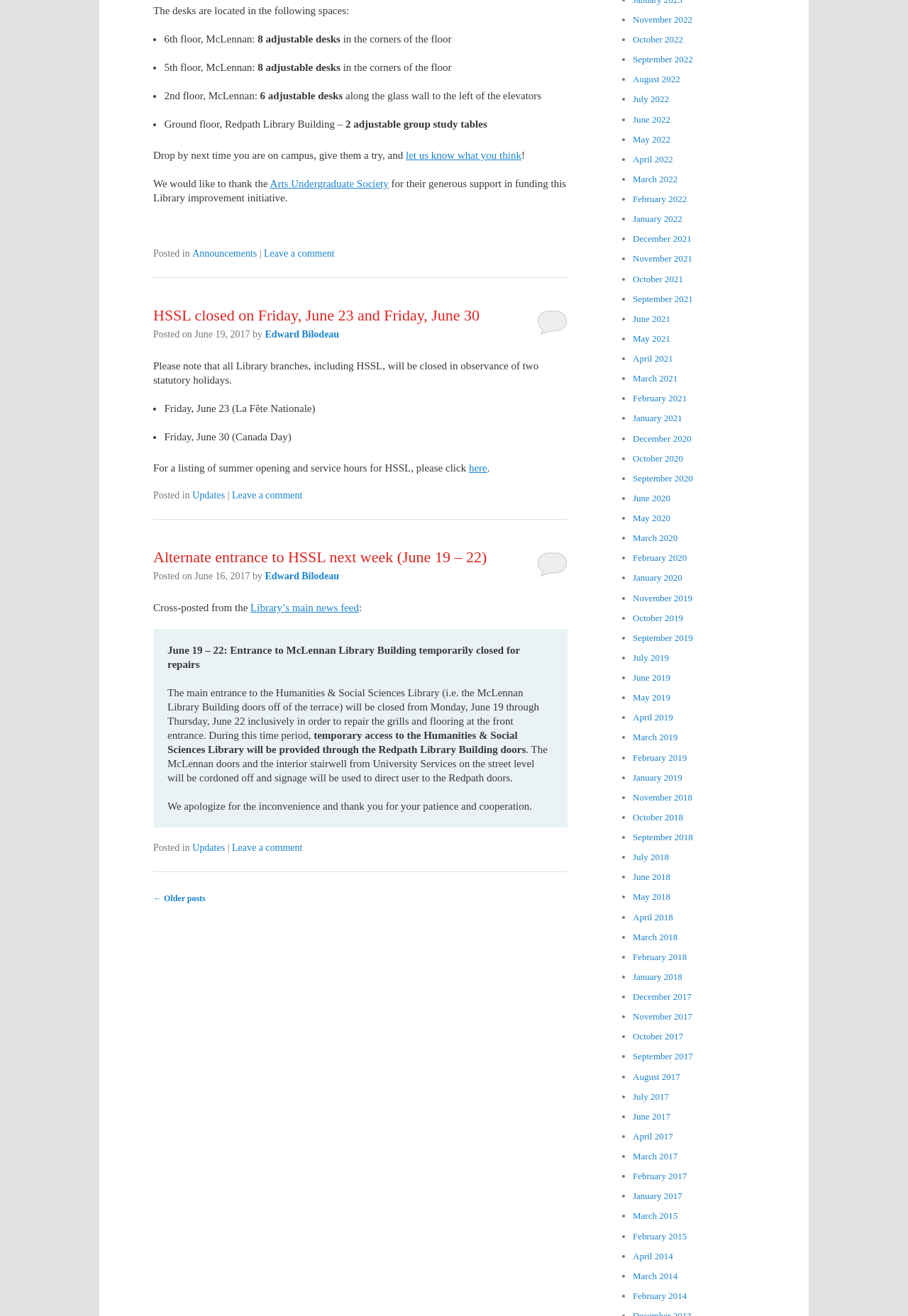What is the alternative entrance to HSSL during repairs?
Please respond to the question with a detailed and thorough explanation.

The webpage states that during the repair of the main entrance to McLennan Library Building, temporary access to HSSL will be provided through the Redpath Library Building doors.